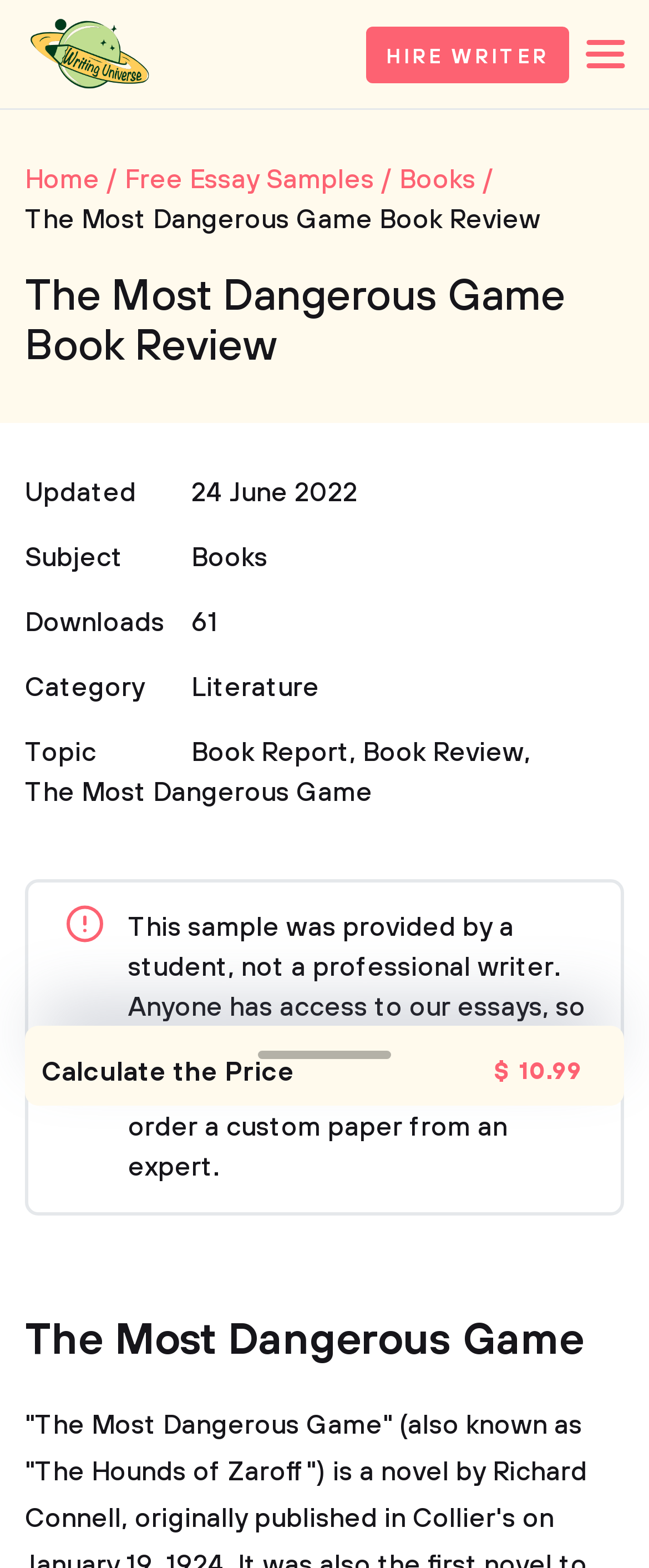Please pinpoint the bounding box coordinates for the region I should click to adhere to this instruction: "Click the 'Books' link".

[0.615, 0.102, 0.772, 0.127]